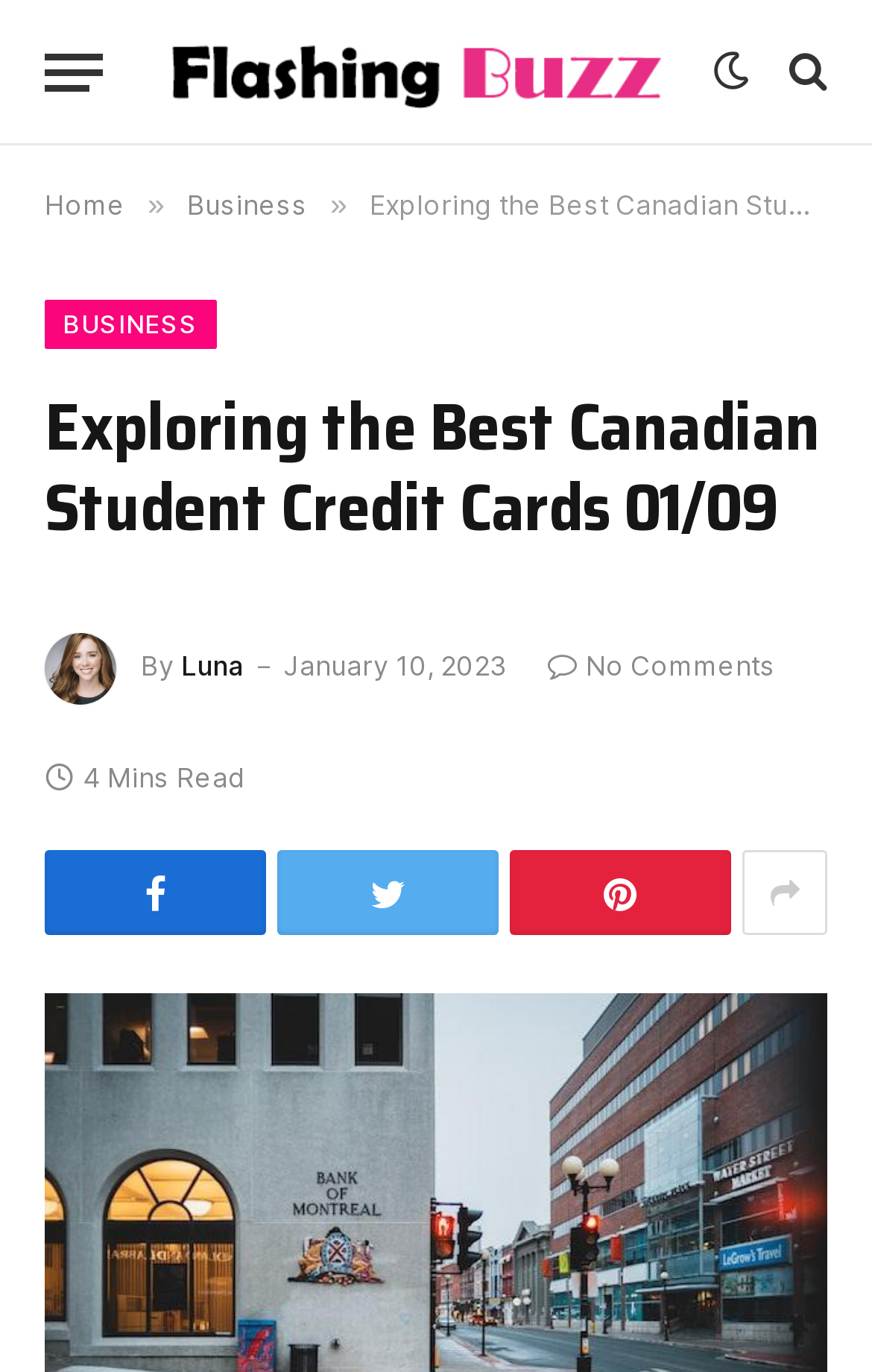Use the information in the screenshot to answer the question comprehensively: How many minutes does it take to read the article?

The time it takes to read the article can be found by looking at the '4 Mins Read' section, which is located below the title of the article and above the social media links.